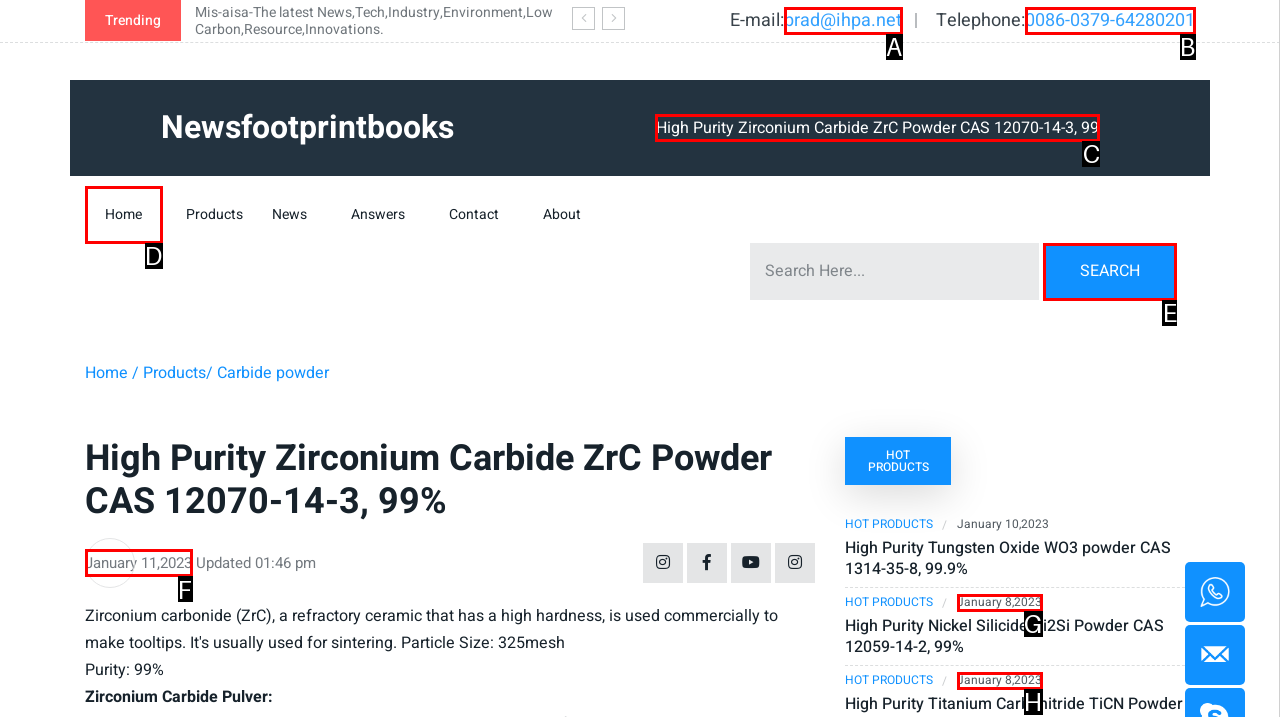From the given options, choose the one to complete the task: View high purity zirconium carbide powder details
Indicate the letter of the correct option.

C